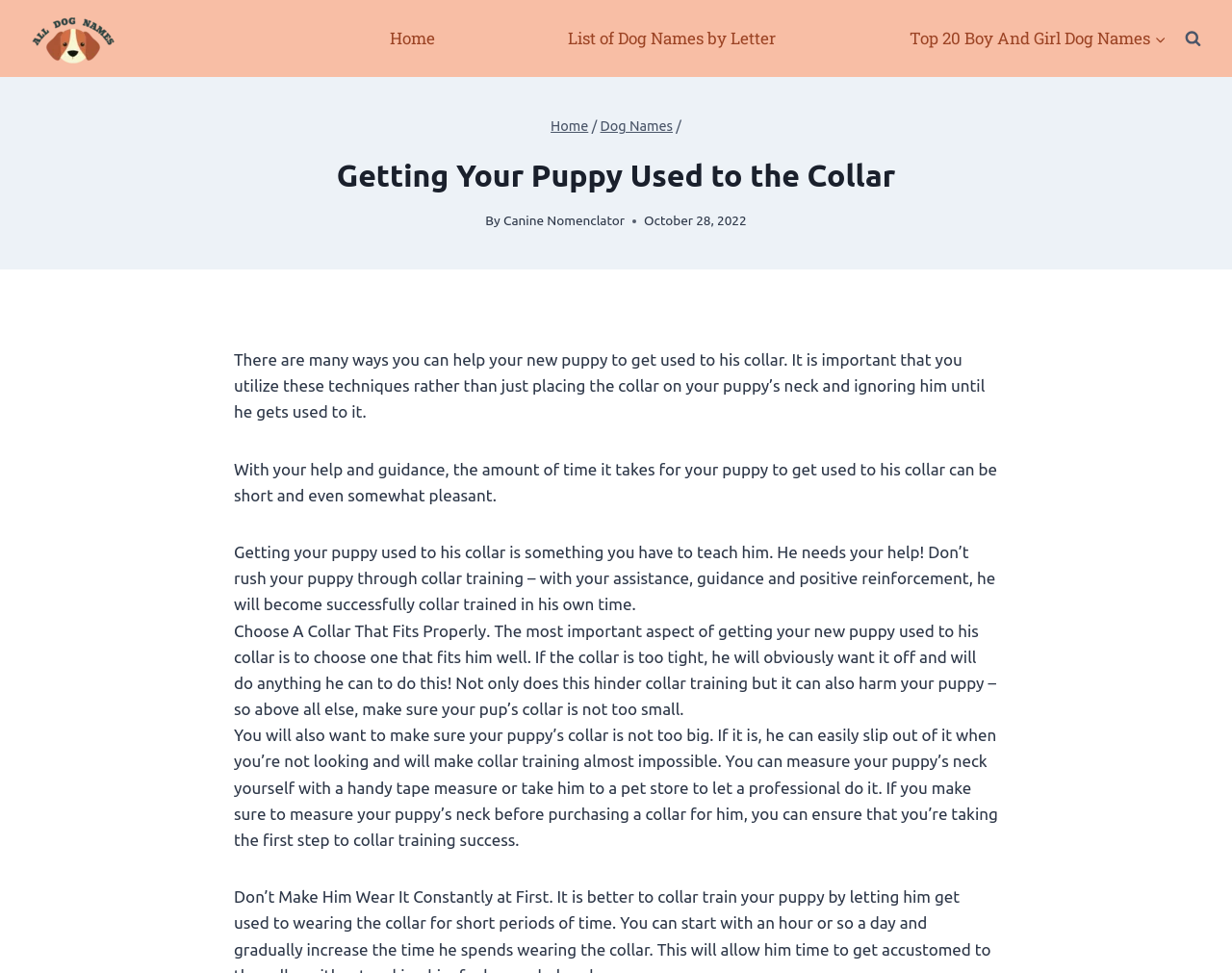Please provide the bounding box coordinates in the format (top-left x, top-left y, bottom-right x, bottom-right y). Remember, all values are floating point numbers between 0 and 1. What is the bounding box coordinate of the region described as: Canine Nomenclator

[0.409, 0.219, 0.507, 0.235]